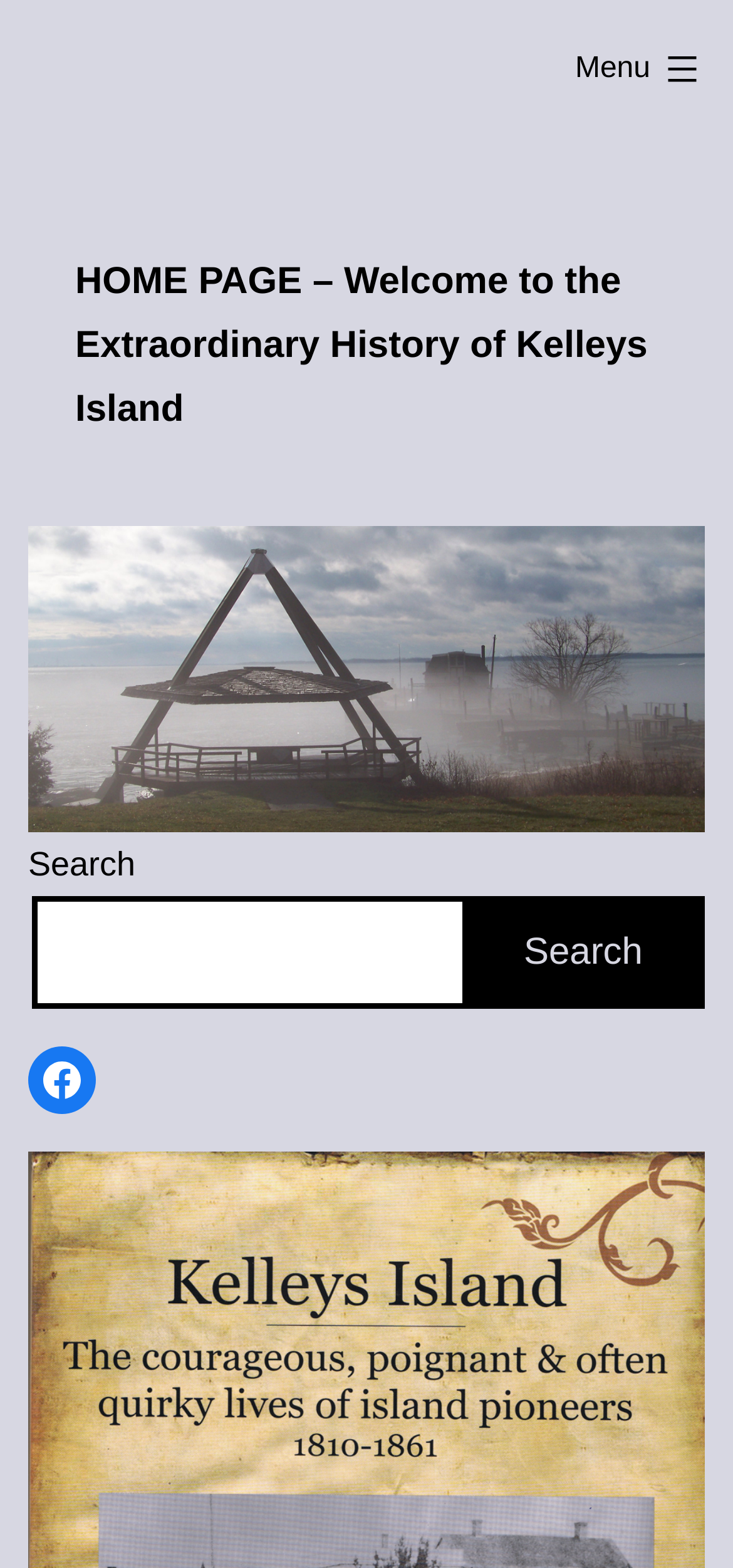Please respond to the question with a concise word or phrase:
How many social media links are on the homepage?

1